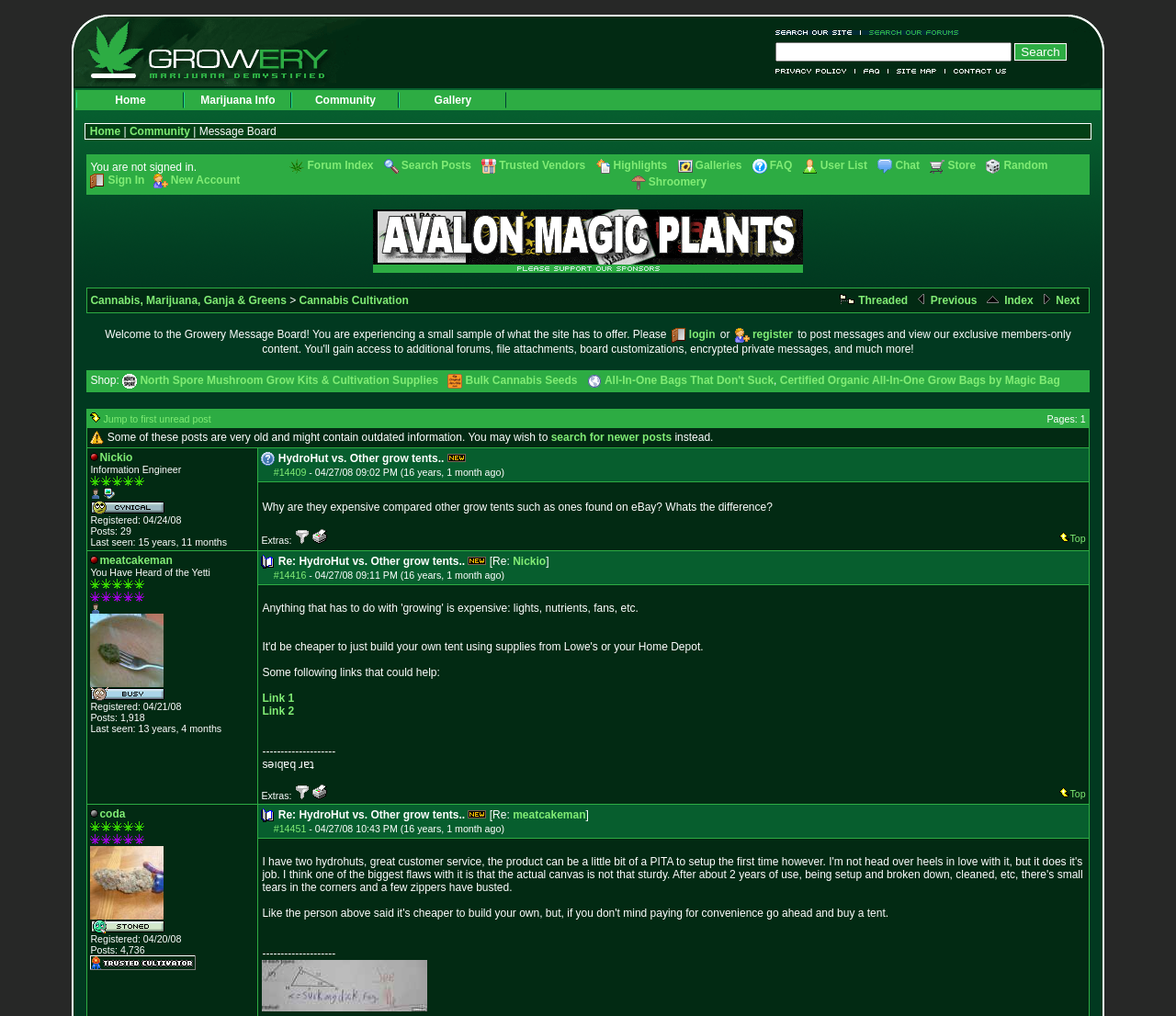Give a concise answer using only one word or phrase for this question:
How many links are there in the top navigation bar?

9